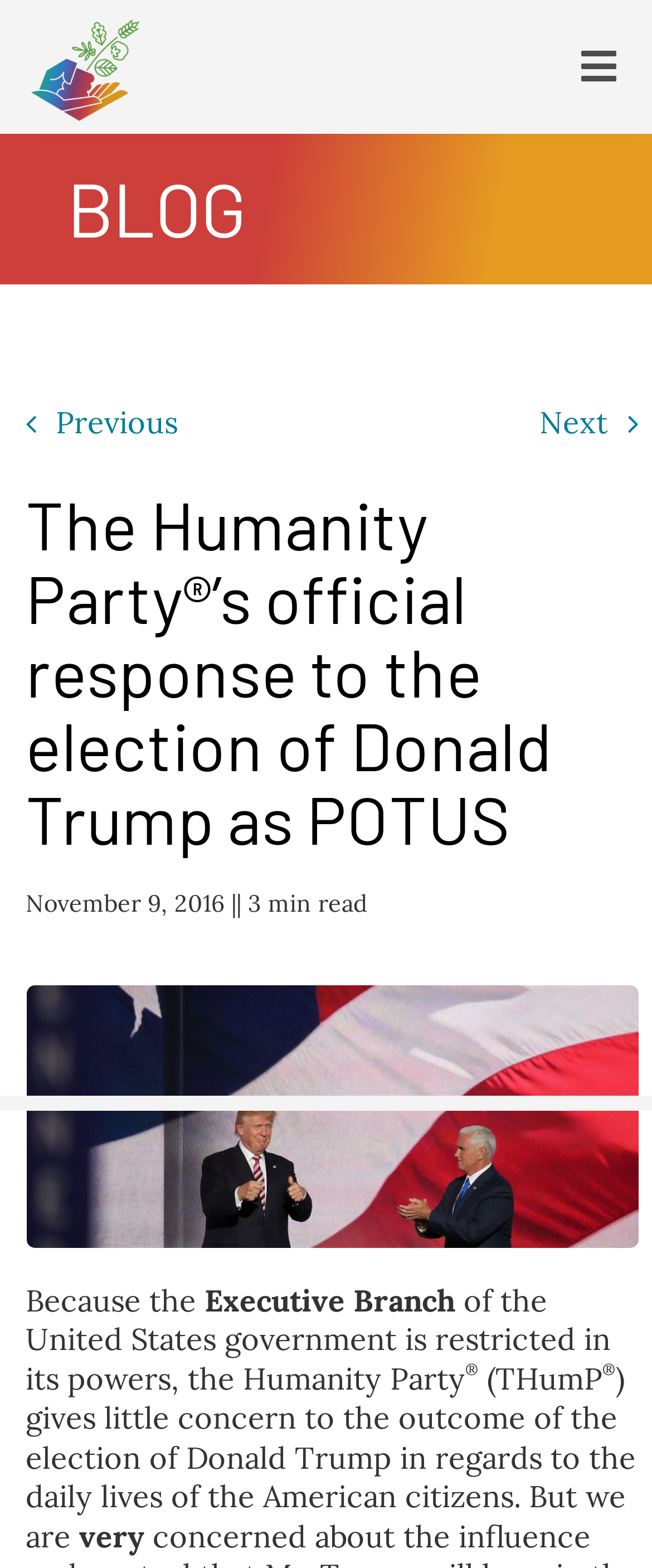How many minutes does it take to read the blog post?
Use the screenshot to answer the question with a single word or phrase.

3 min